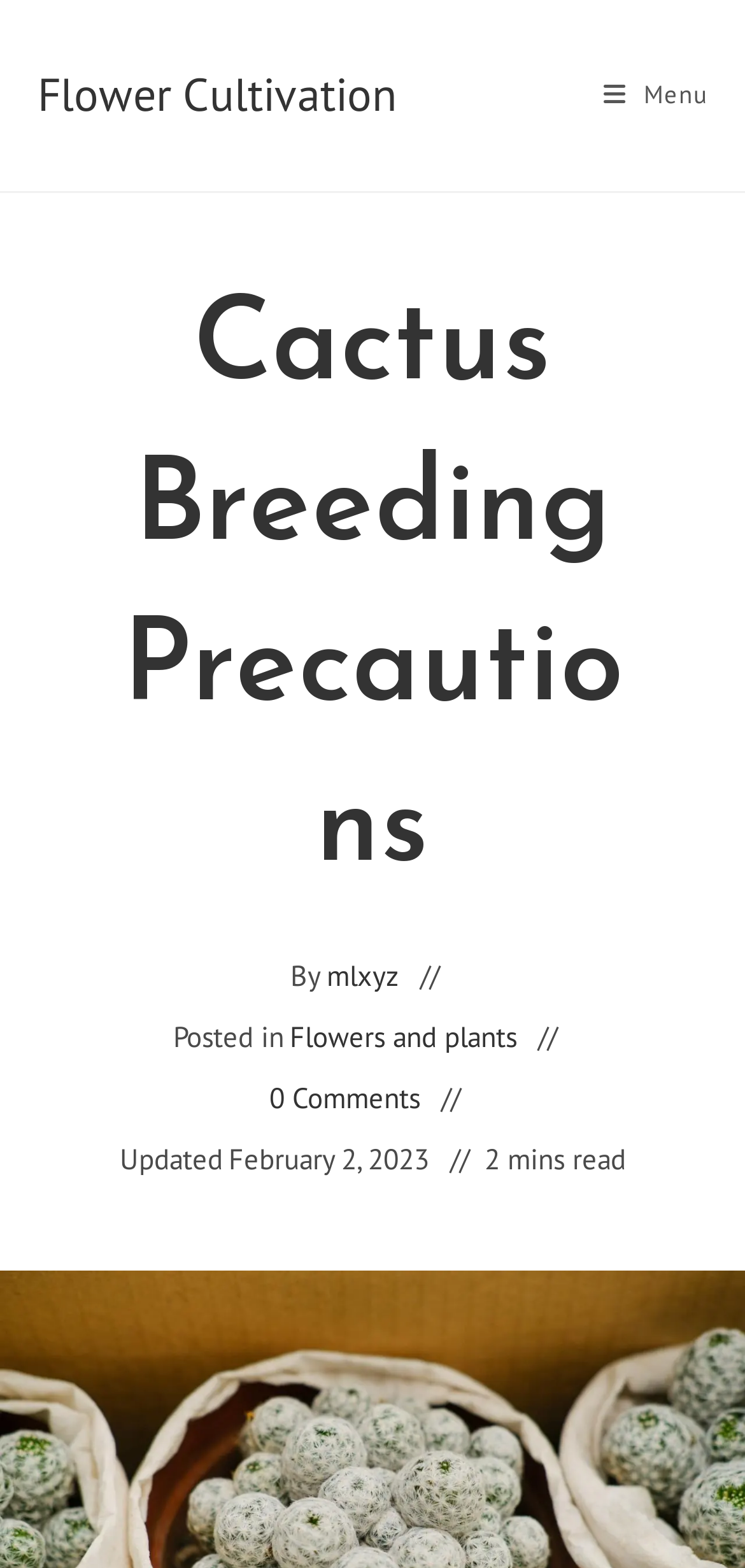Who is the author of the post?
Using the information from the image, give a concise answer in one word or a short phrase.

mlxyz